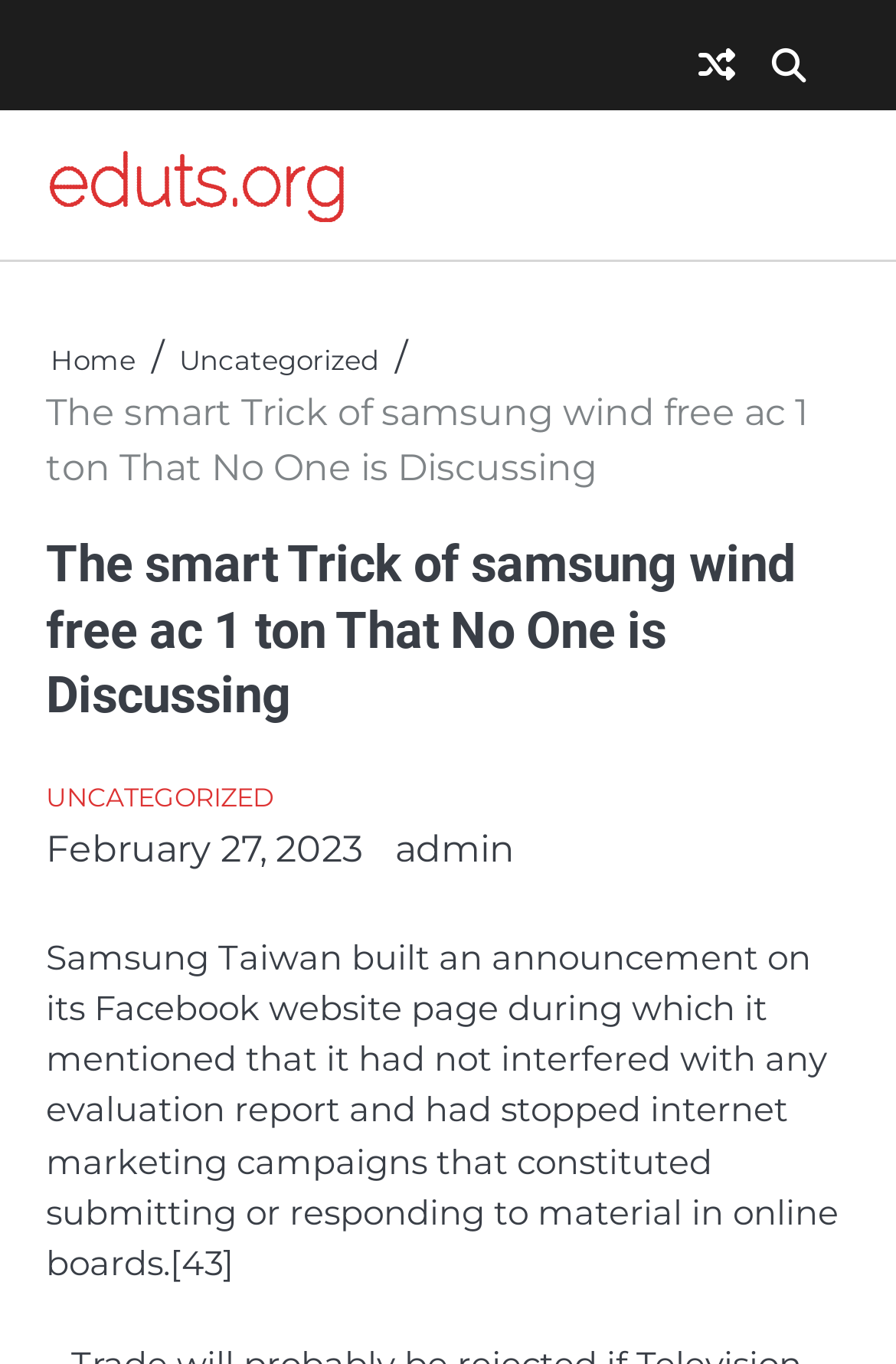Who is the author of the article? Examine the screenshot and reply using just one word or a brief phrase.

admin